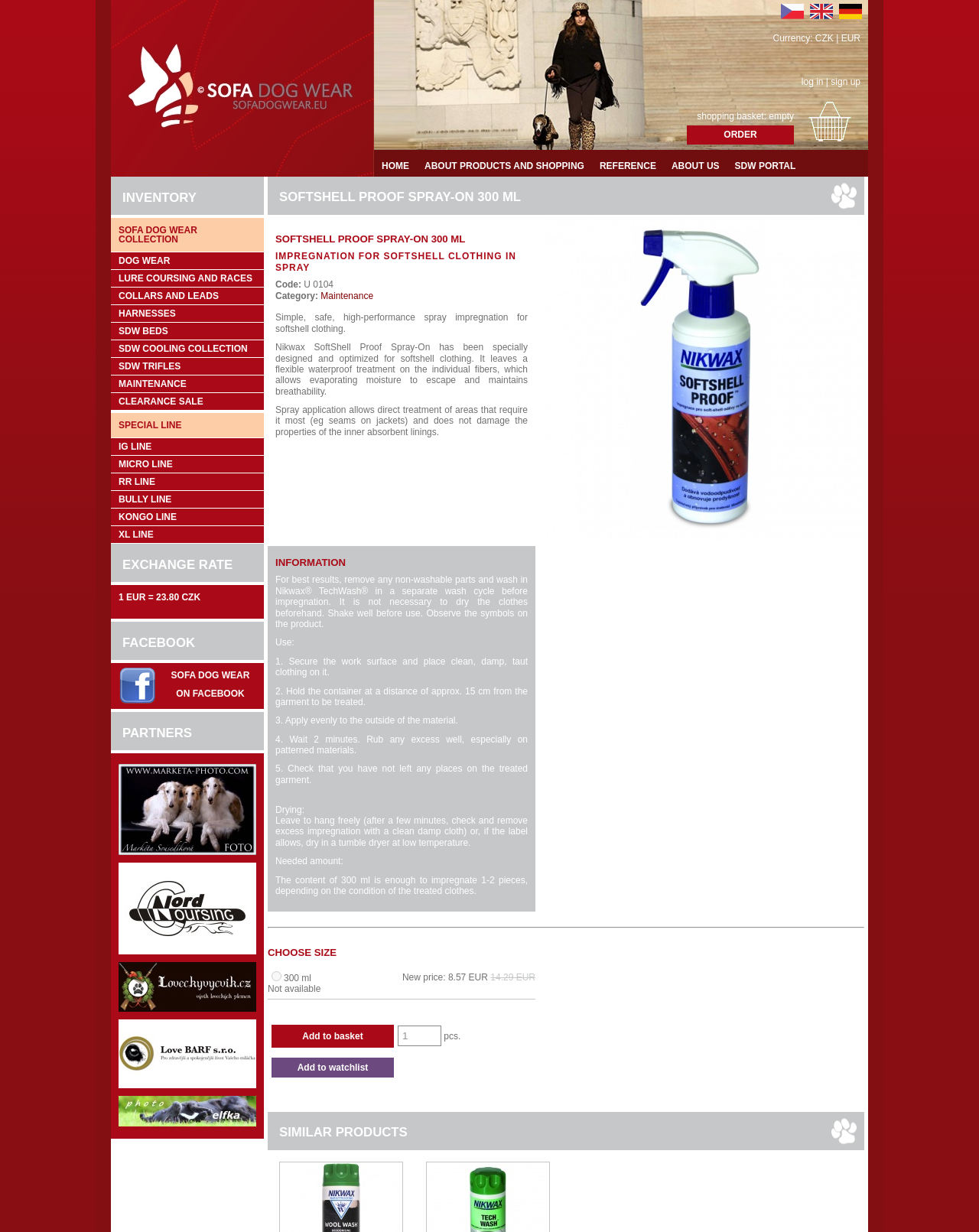Please determine the bounding box coordinates of the element's region to click for the following instruction: "view shopping basket".

[0.819, 0.077, 0.873, 0.121]